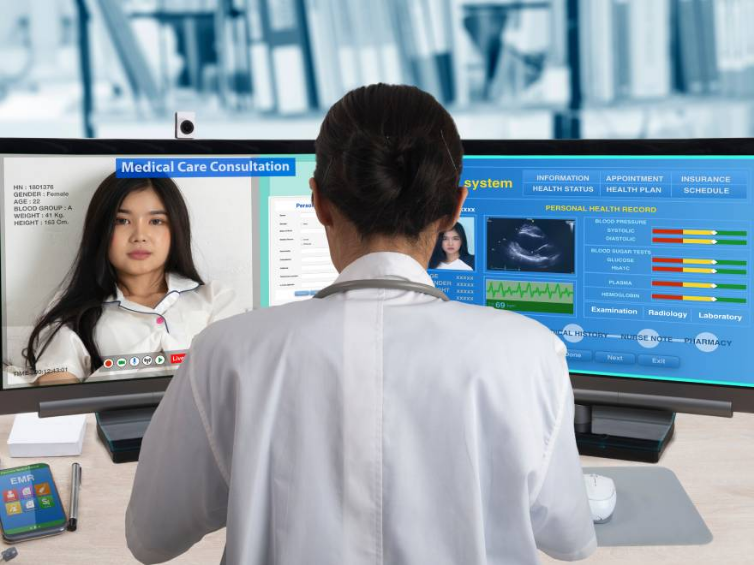Provide a one-word or one-phrase answer to the question:
How many computer monitors are in front of the doctor?

Two